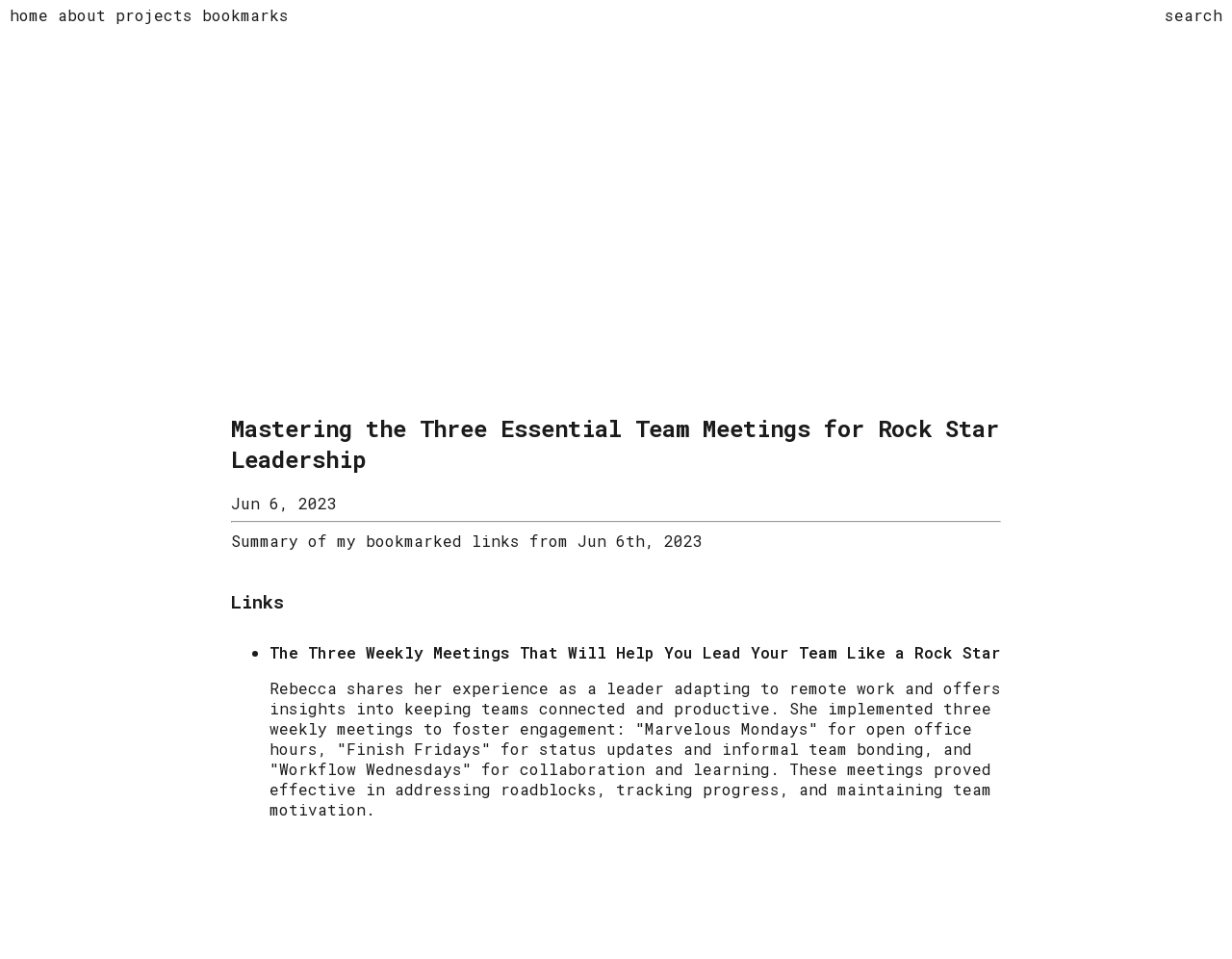Explain the webpage's layout and main content in detail.

The webpage is about mastering team meetings for effective leadership. At the top left, there are five navigation links: "home", "about", "projects", "bookmarks", and "search" at the top right. 

Below the navigation links, there is a main article section that takes up most of the page. The article title, "Mastering the Three Essential Team Meetings for Rock Star Leadership", is prominently displayed at the top of this section. 

Under the title, there is a timestamp indicating the article was posted on June 6, 2023. A horizontal separator line follows, separating the title and timestamp from the rest of the content. 

Below the separator, there is a brief summary stating that the article is a collection of bookmarked links from June 6th, 2023. 

The main content of the article is divided into sections, with a heading "Links" that introduces a list of links. The list starts with a bullet point, followed by a link to an article titled "The Three Weekly Meetings That Will Help You Lead Your Team Like a Rock Star". 

Below the link, there is a descriptive text summarizing the article, which discusses the author's experience with remote work and how they implemented three weekly meetings to keep their team connected and productive. The meetings, called "Marvelous Mondays", "Finish Fridays", and "Workflow Wednesdays", helped address roadblocks, track progress, and maintain team motivation.